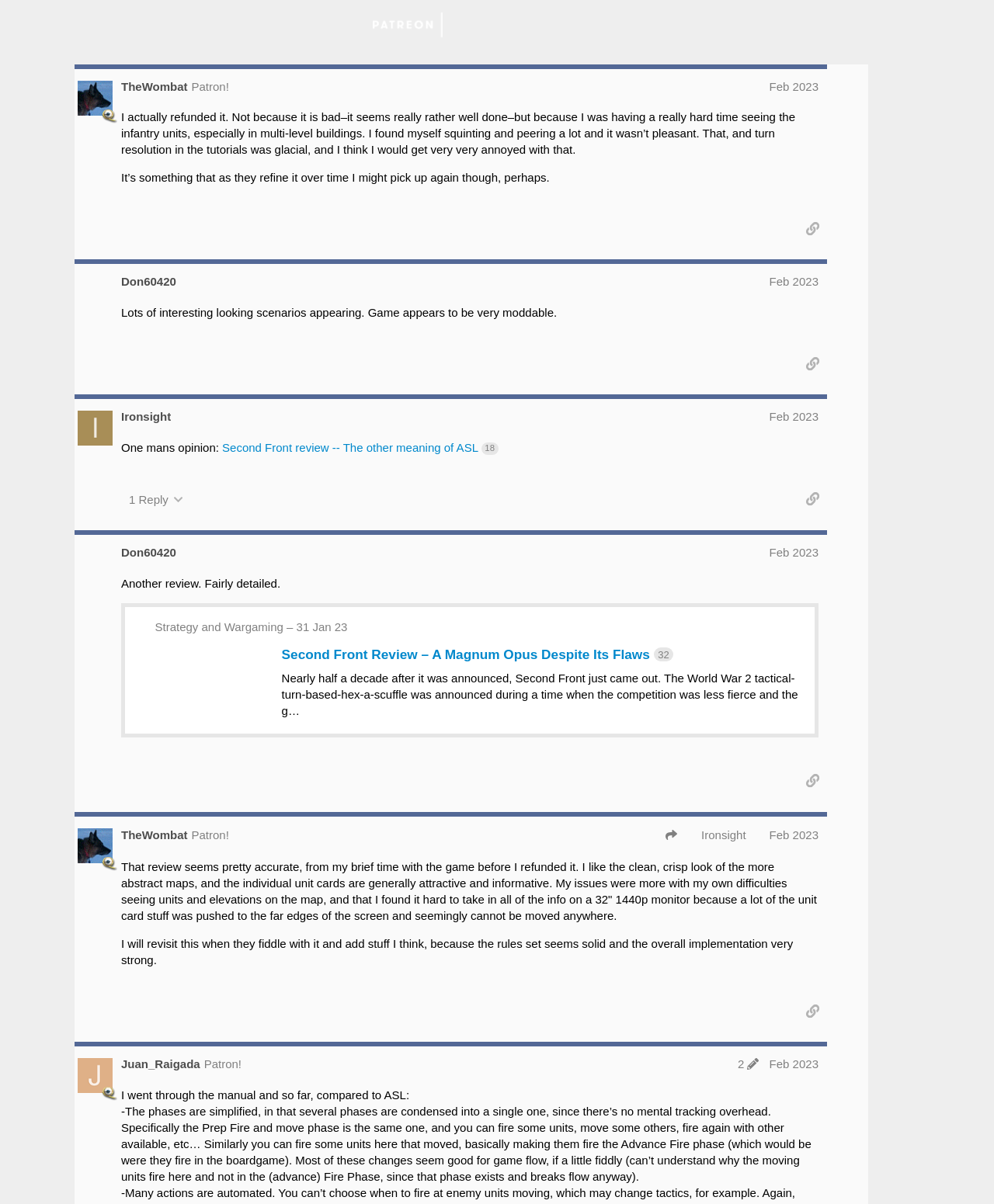Please locate the bounding box coordinates of the element that should be clicked to complete the given instruction: "Share a link to the post".

[0.803, 0.003, 0.832, 0.025]